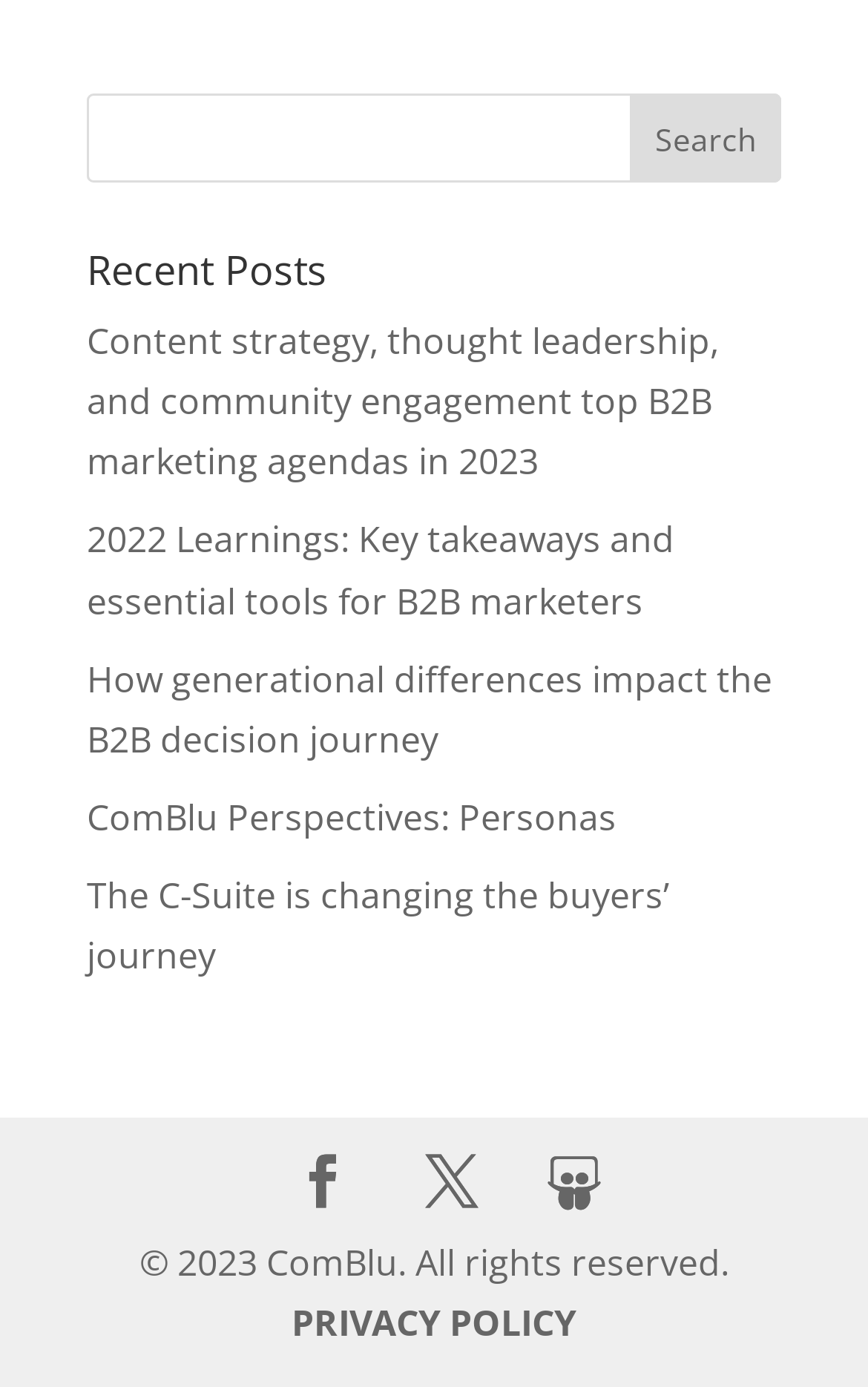Find the bounding box coordinates of the clickable area required to complete the following action: "Search for something".

[0.1, 0.067, 0.9, 0.131]